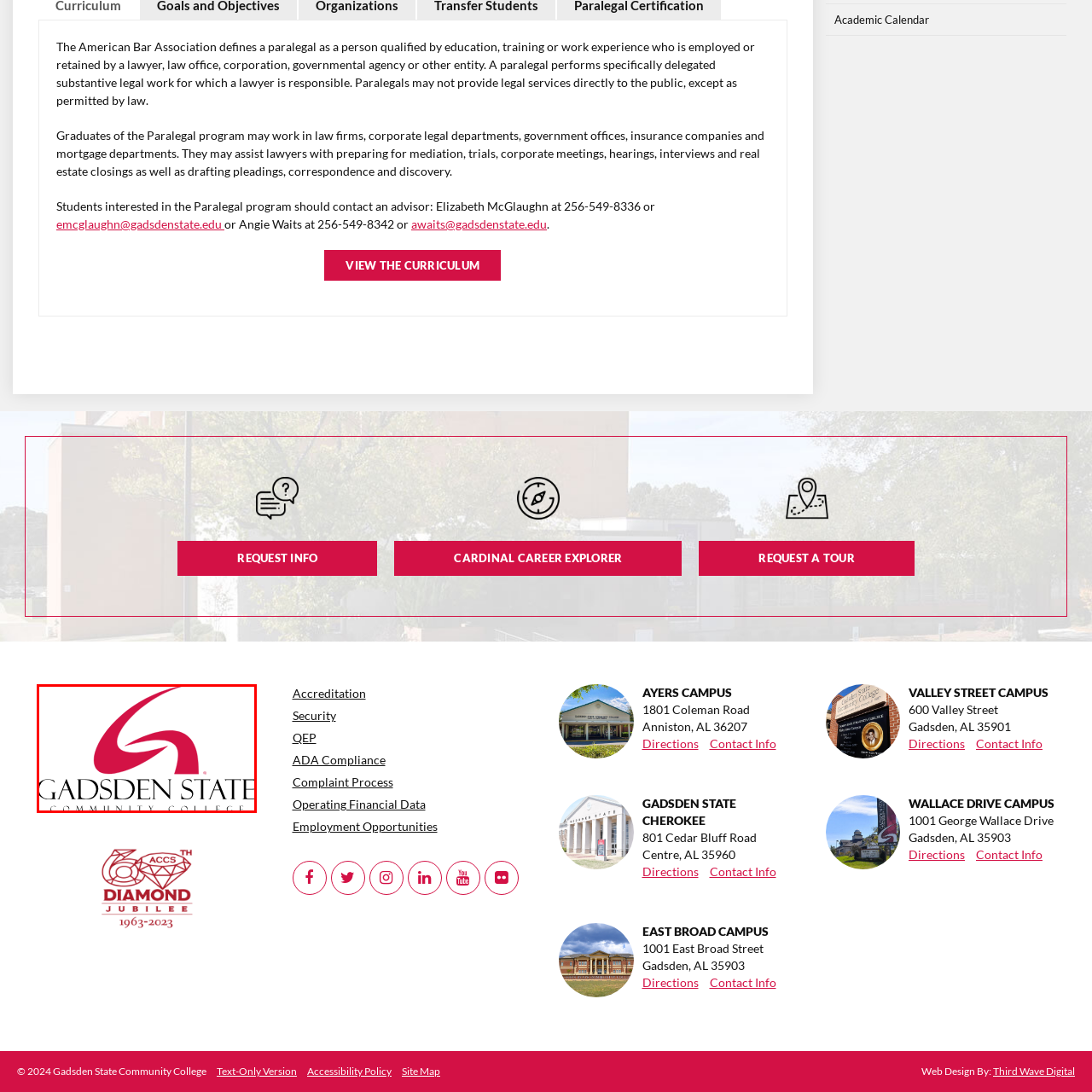Refer to the image within the red outline and provide a one-word or phrase answer to the question:
What is the purpose of Gadsden State Community College?

education and training